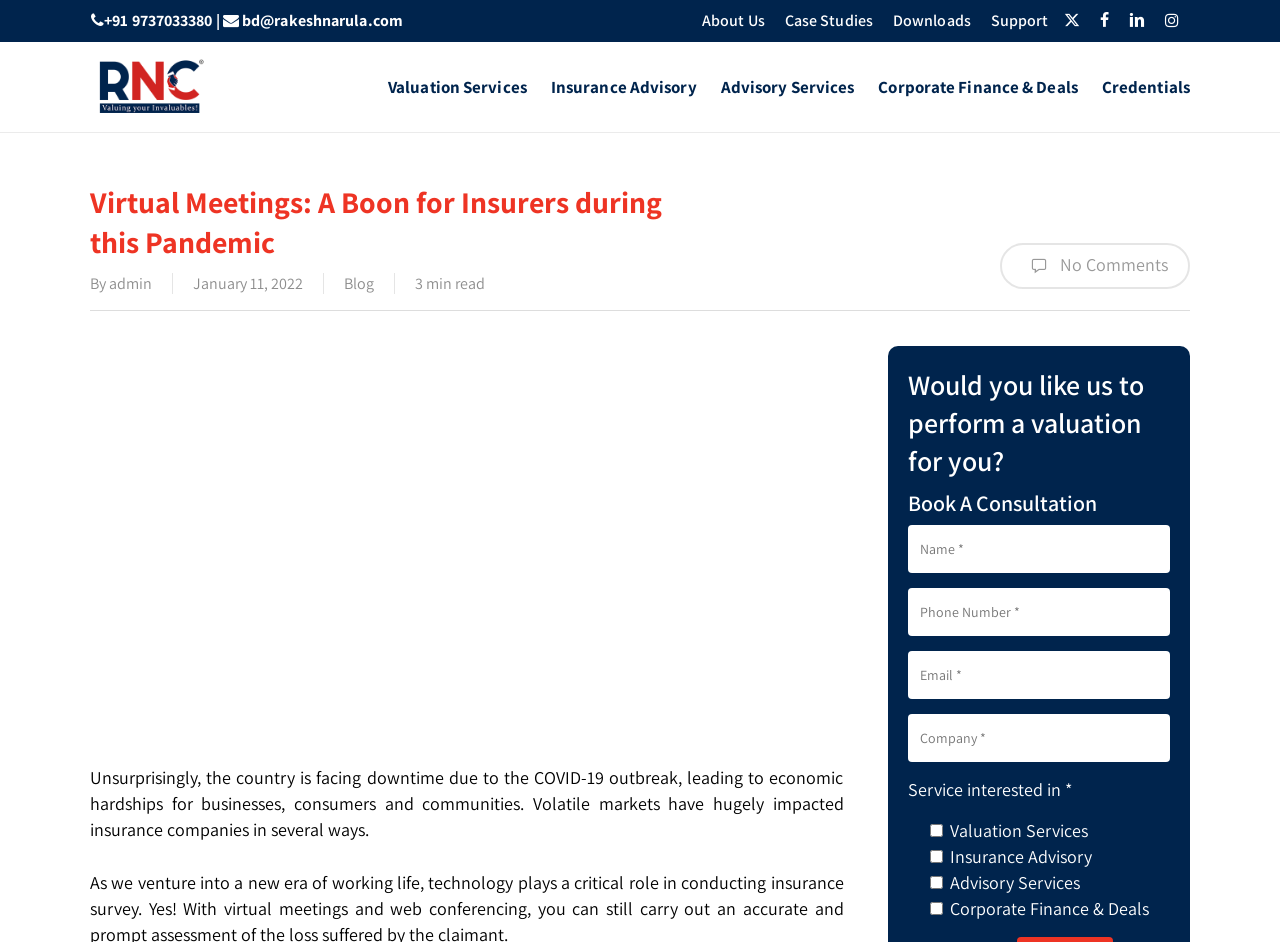What is the purpose of the form?
Provide a one-word or short-phrase answer based on the image.

Book A Consultation